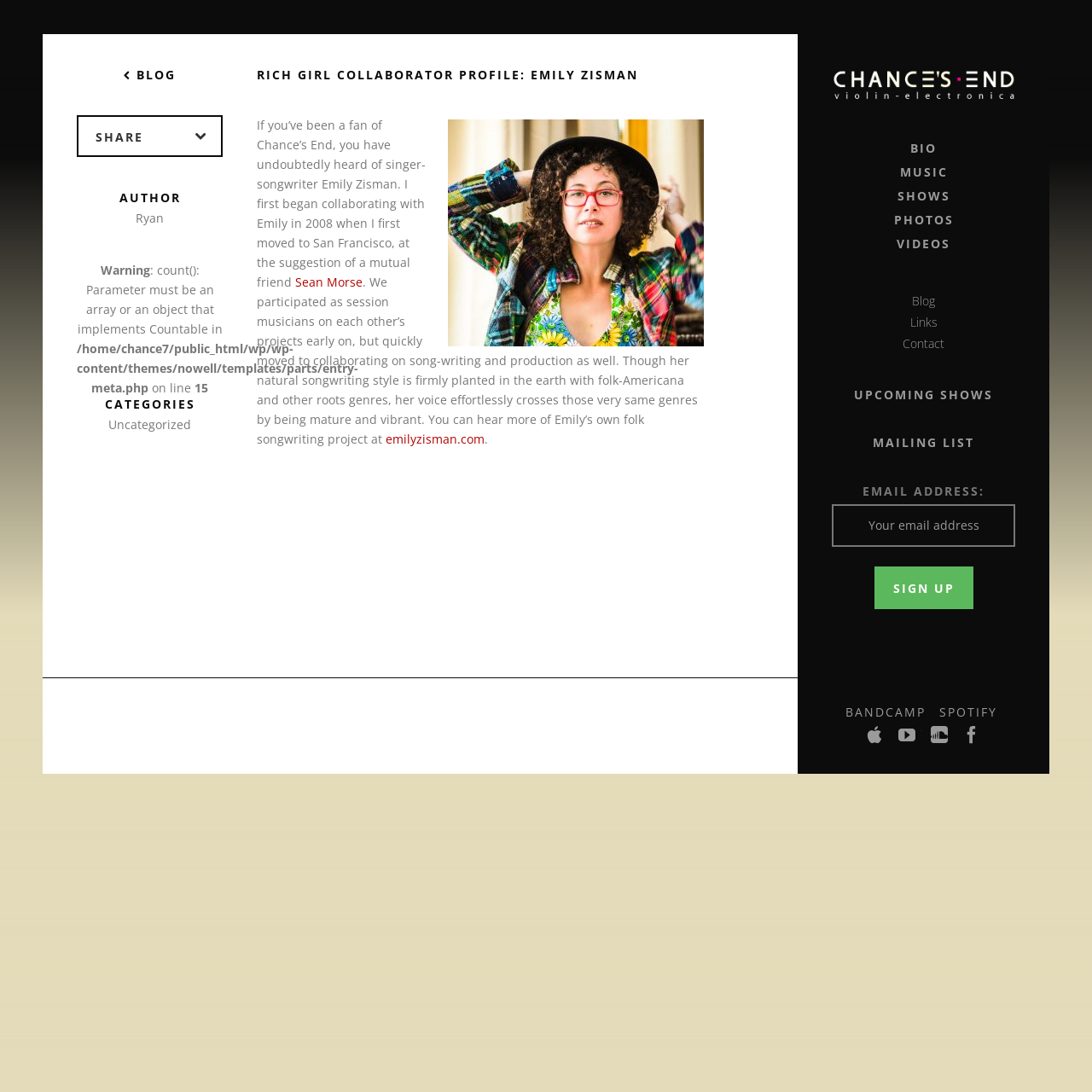What is the author of the blog post?
Using the information from the image, give a concise answer in one word or a short phrase.

Ryan